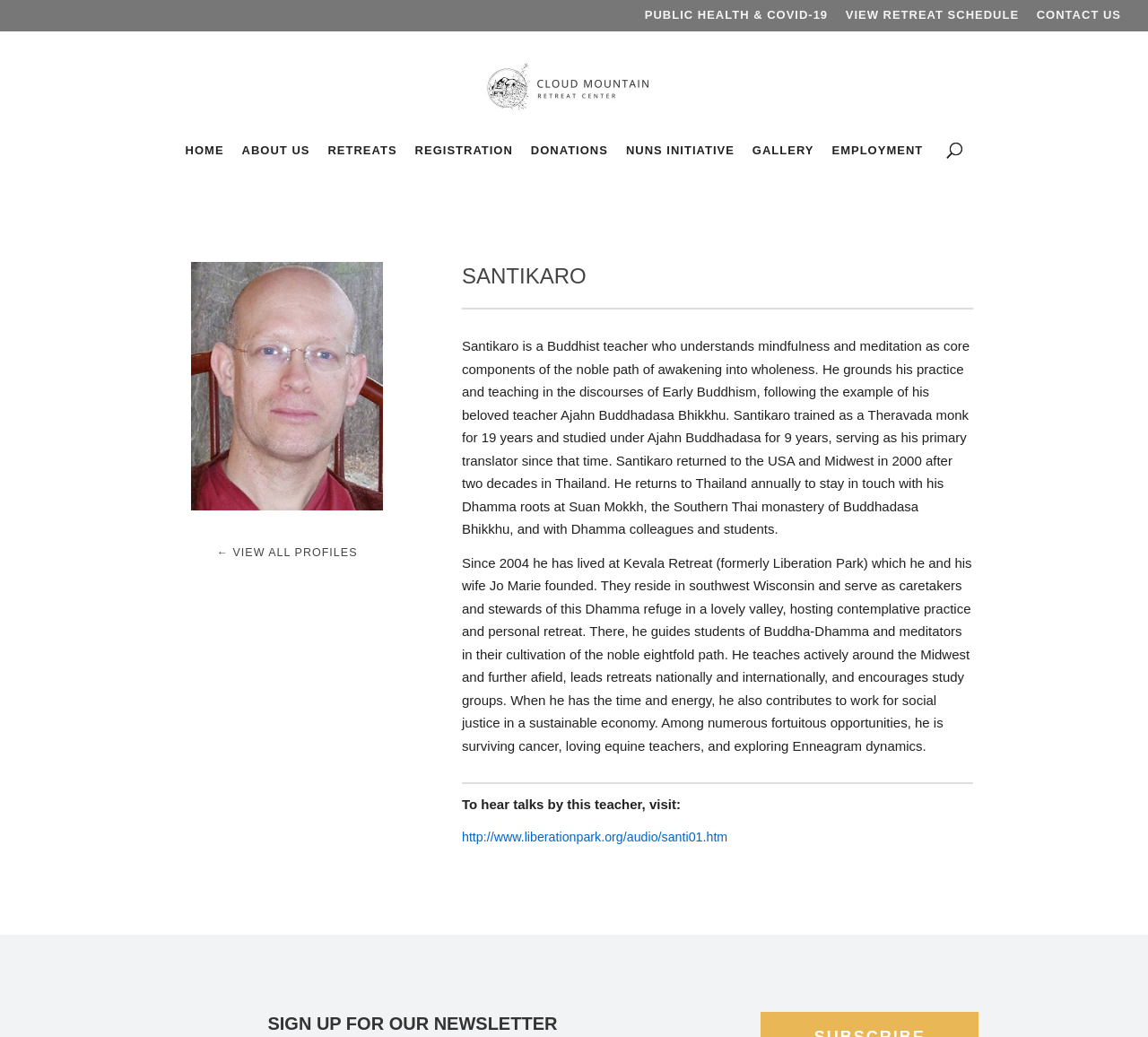Please identify the bounding box coordinates of the element on the webpage that should be clicked to follow this instruction: "Search for something". The bounding box coordinates should be given as four float numbers between 0 and 1, formatted as [left, top, right, bottom].

[0.053, 0.029, 0.953, 0.031]